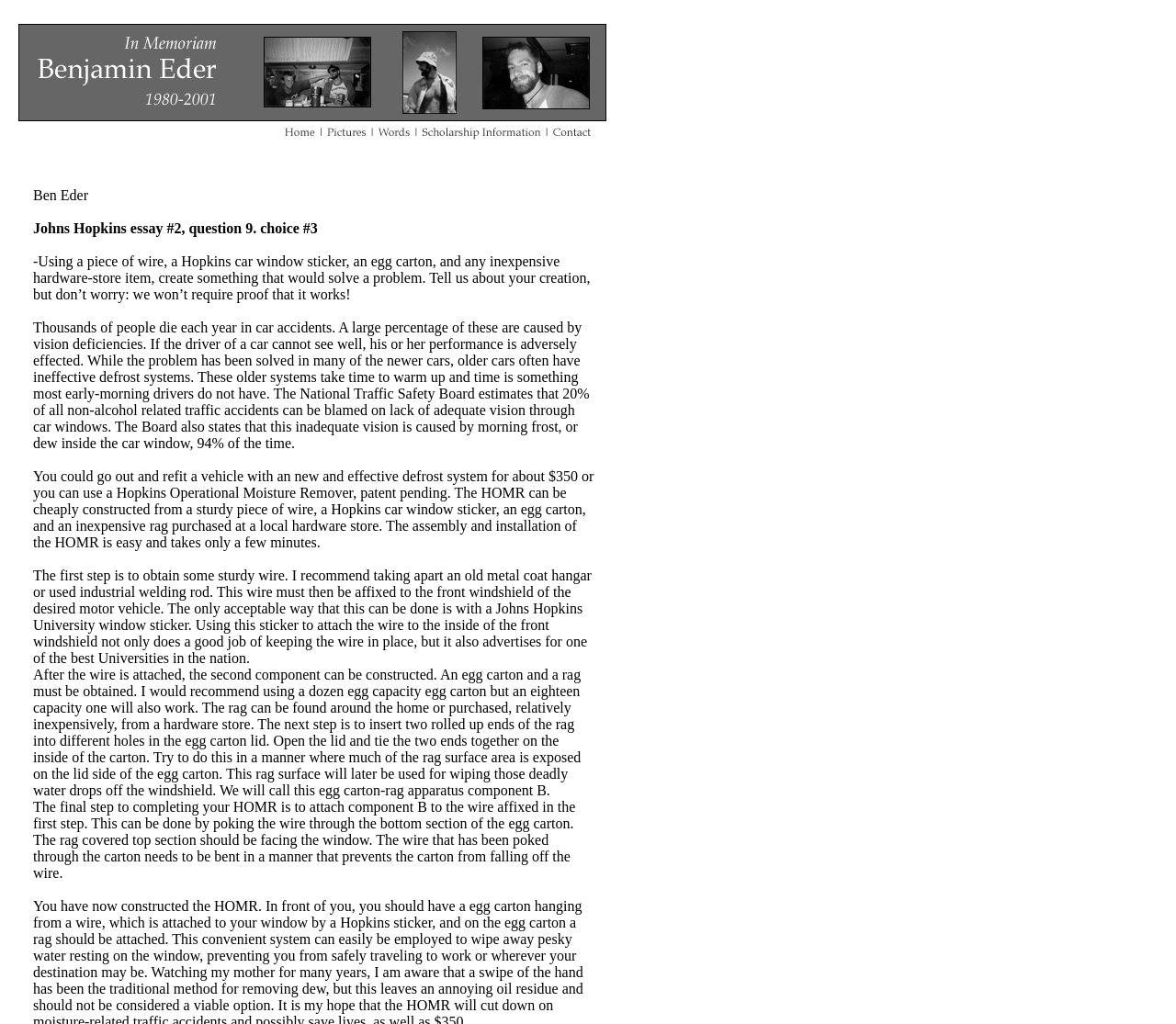What is the problem addressed in the text?
Carefully analyze the image and provide a detailed answer to the question.

The text discusses the problem of vision deficiencies in car windows, specifically the issue of morning frost or dew inside the car window, which is estimated to cause 20% of non-alcohol related traffic accidents.